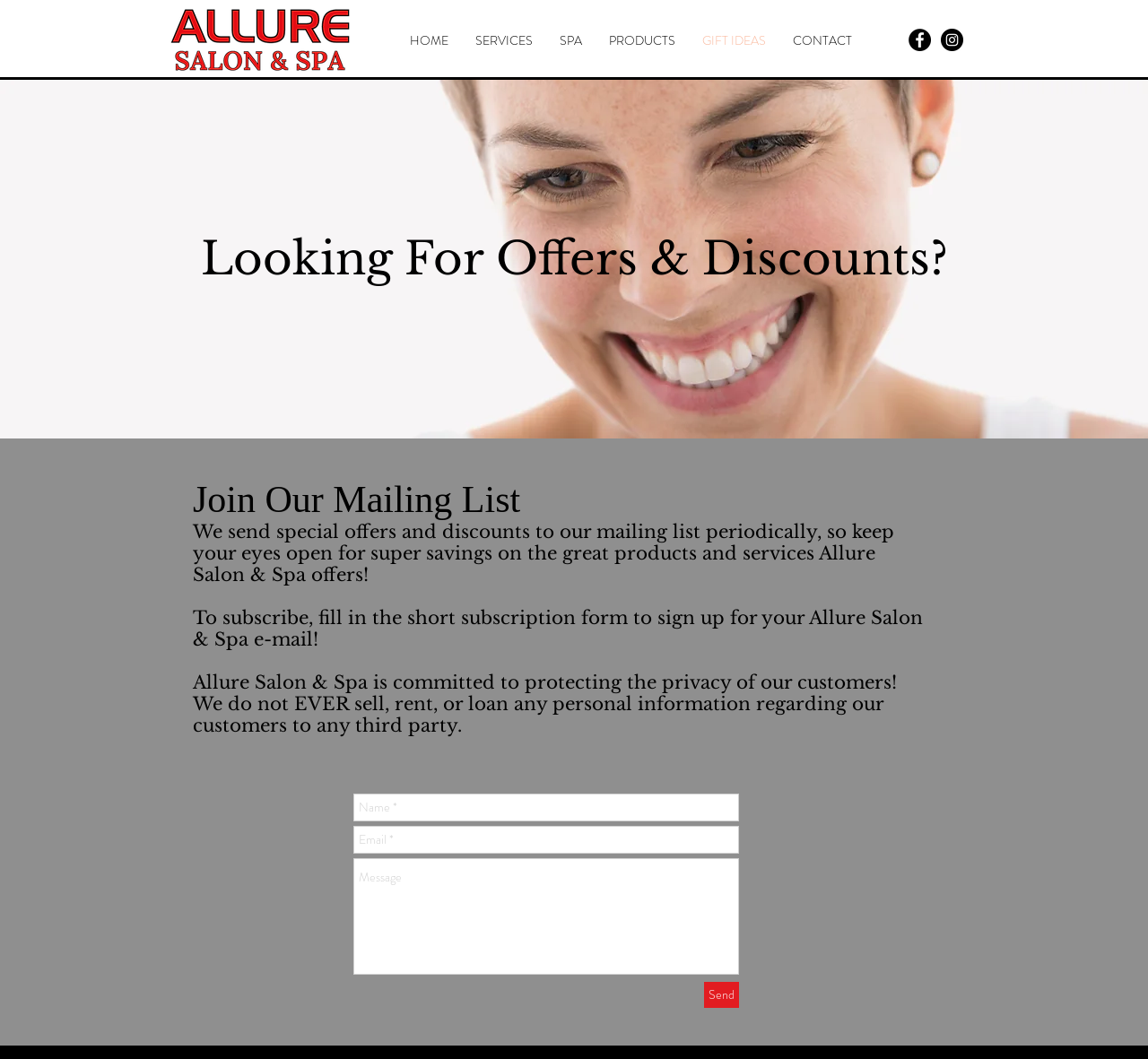Identify the bounding box coordinates of the element to click to follow this instruction: 'Click Facebook - Black Circle'. Ensure the coordinates are four float values between 0 and 1, provided as [left, top, right, bottom].

[0.791, 0.027, 0.811, 0.048]